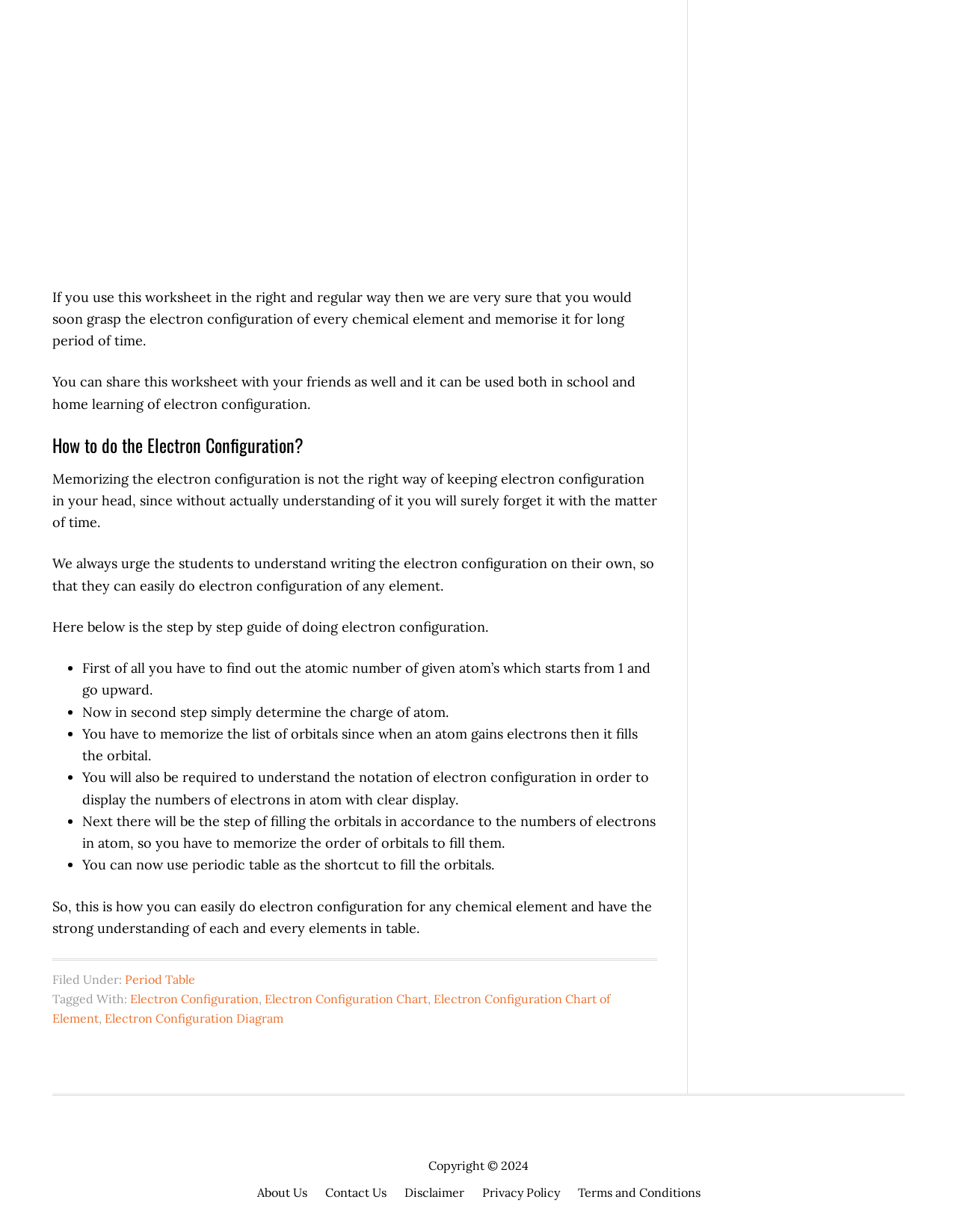Using the webpage screenshot, find the UI element described by Disclaimer. Provide the bounding box coordinates in the format (top-left x, top-left y, bottom-right x, bottom-right y), ensuring all values are floating point numbers between 0 and 1.

[0.422, 0.96, 0.485, 0.976]